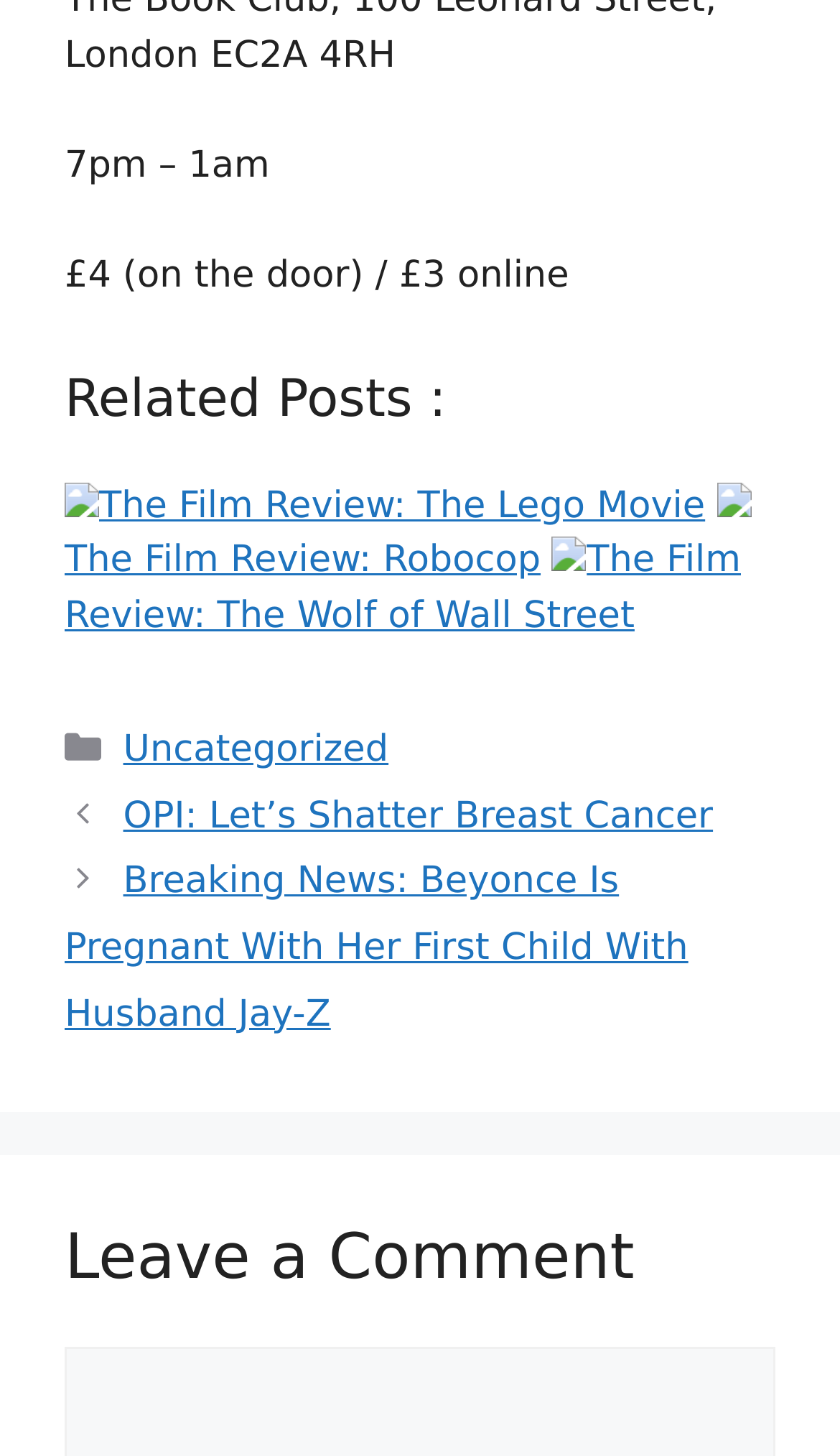Could you provide the bounding box coordinates for the portion of the screen to click to complete this instruction: "Leave a comment"?

[0.077, 0.838, 0.923, 0.895]